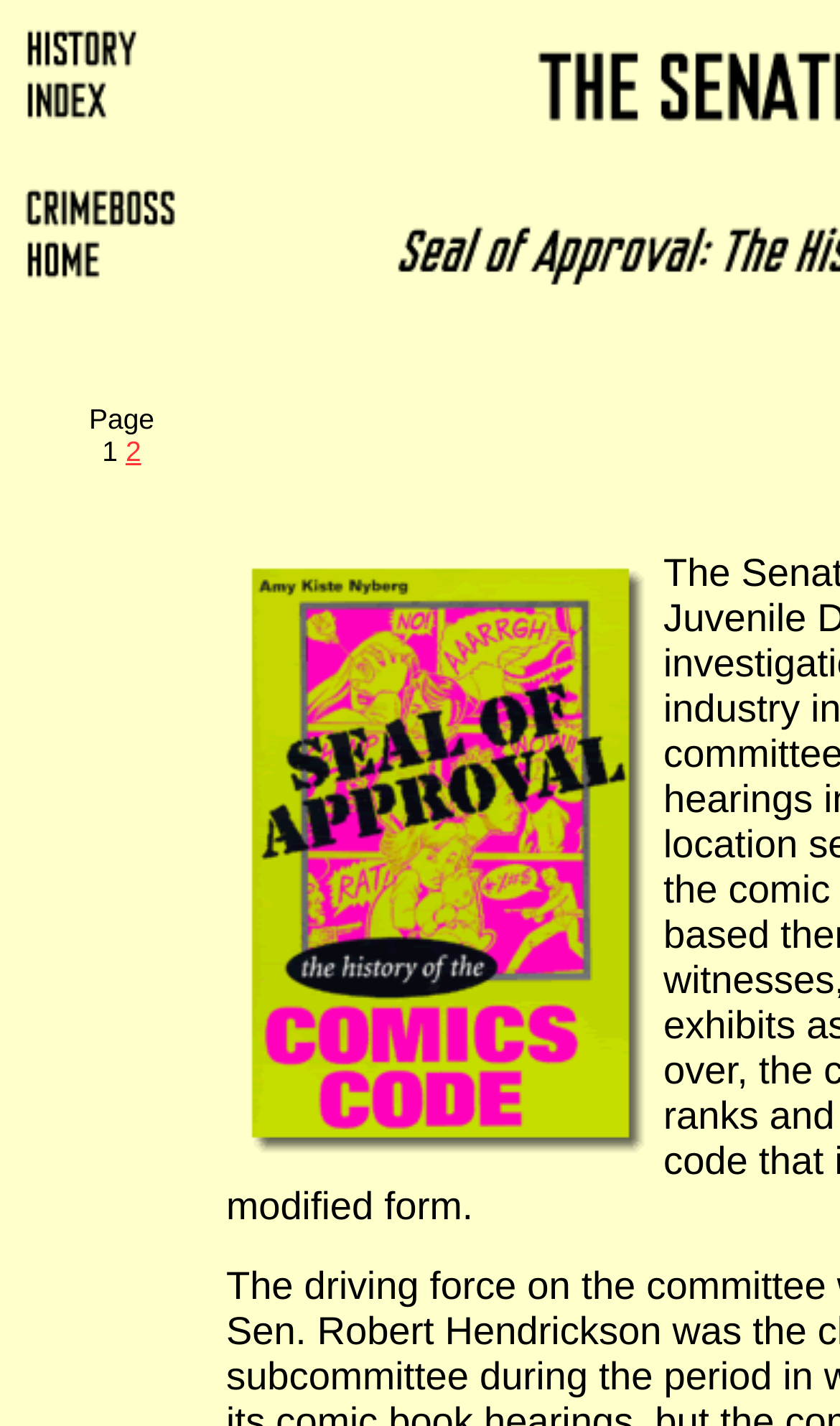Respond to the question below with a single word or phrase: How many links are on the page?

3